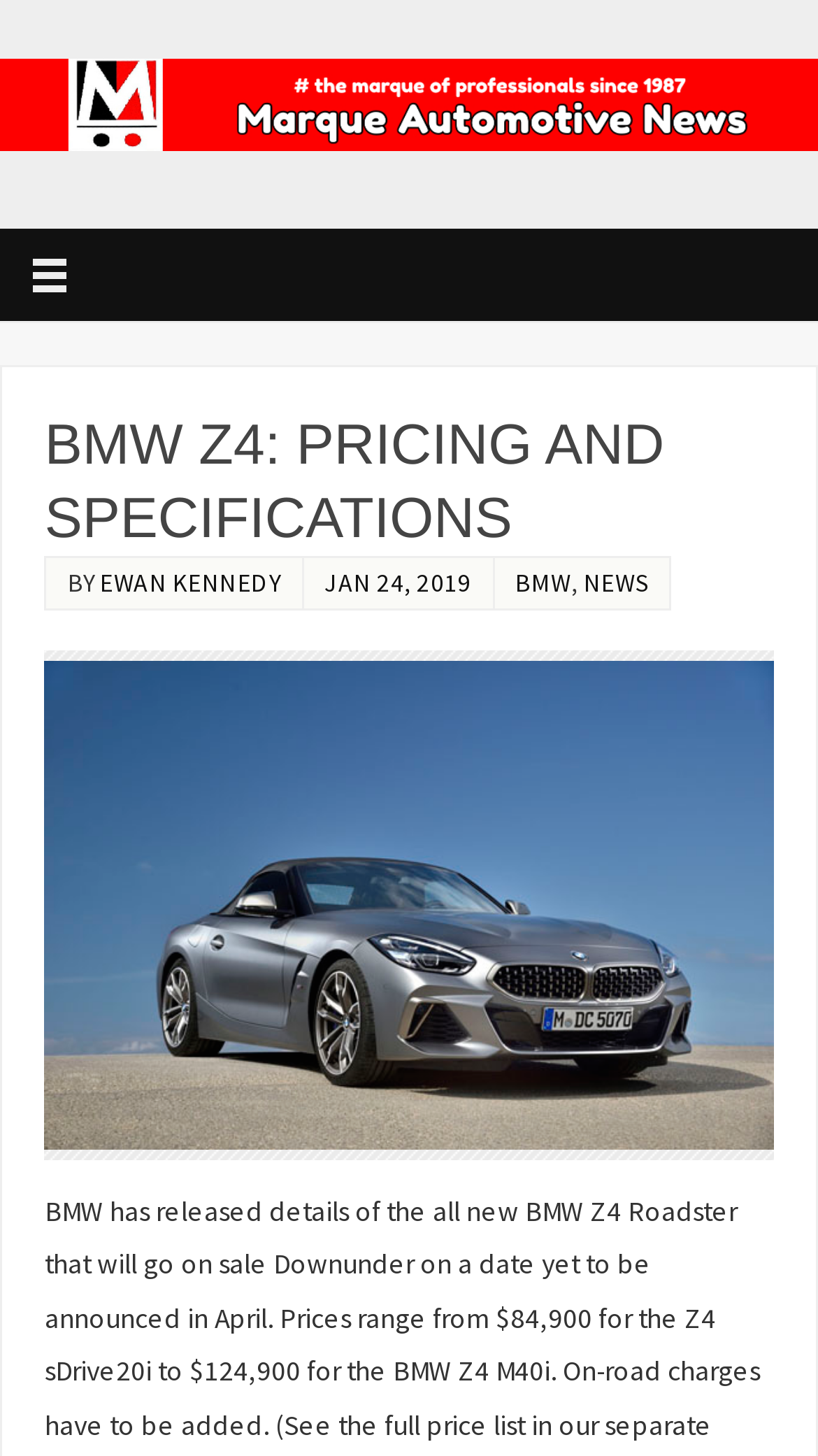Using the element description: "Jan 24, 2019", determine the bounding box coordinates for the specified UI element. The coordinates should be four float numbers between 0 and 1, [left, top, right, bottom].

[0.397, 0.389, 0.576, 0.411]